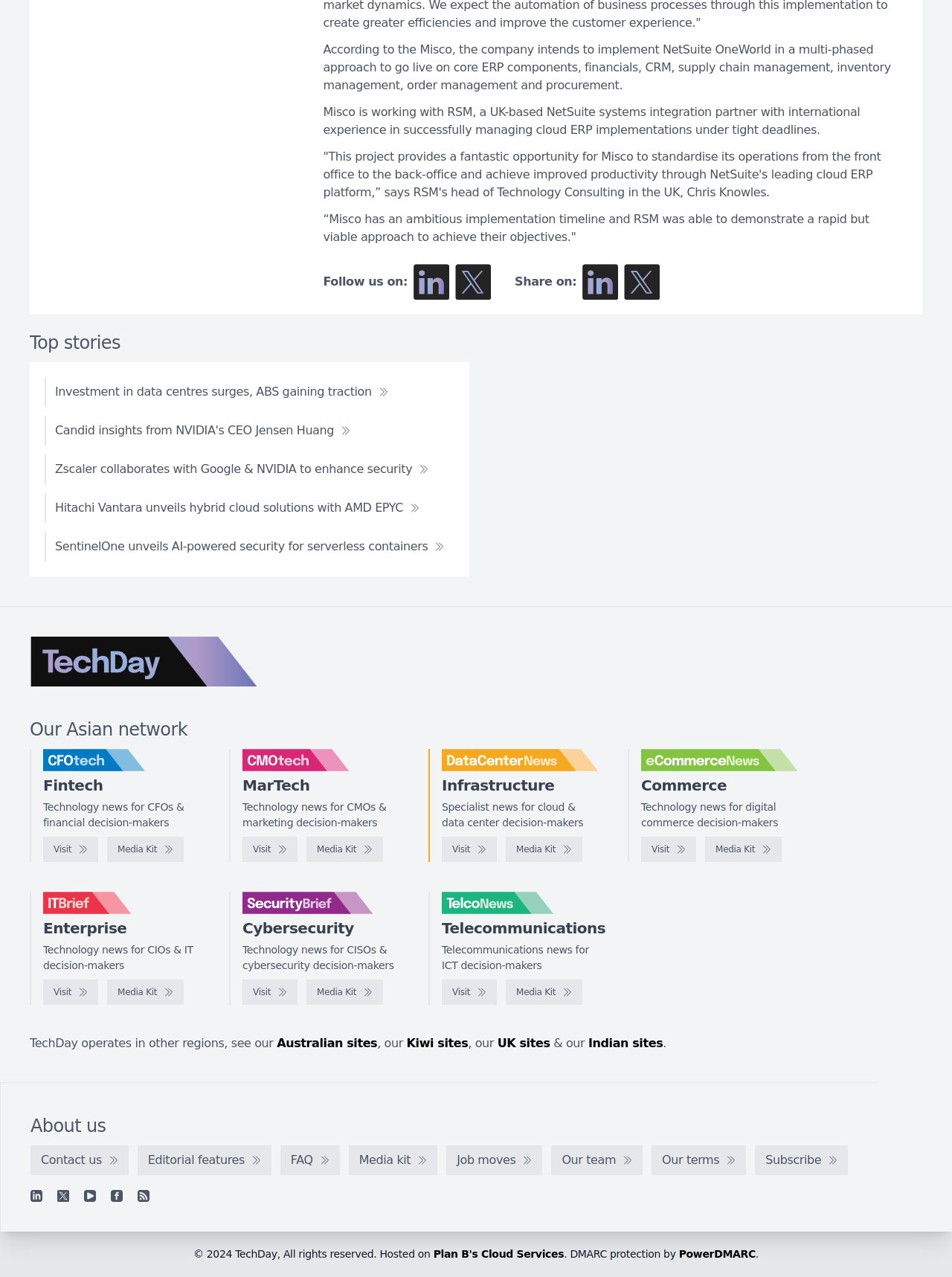Identify the bounding box coordinates of the part that should be clicked to carry out this instruction: "Check the Media Kit for CFOtech".

[0.113, 0.655, 0.193, 0.675]